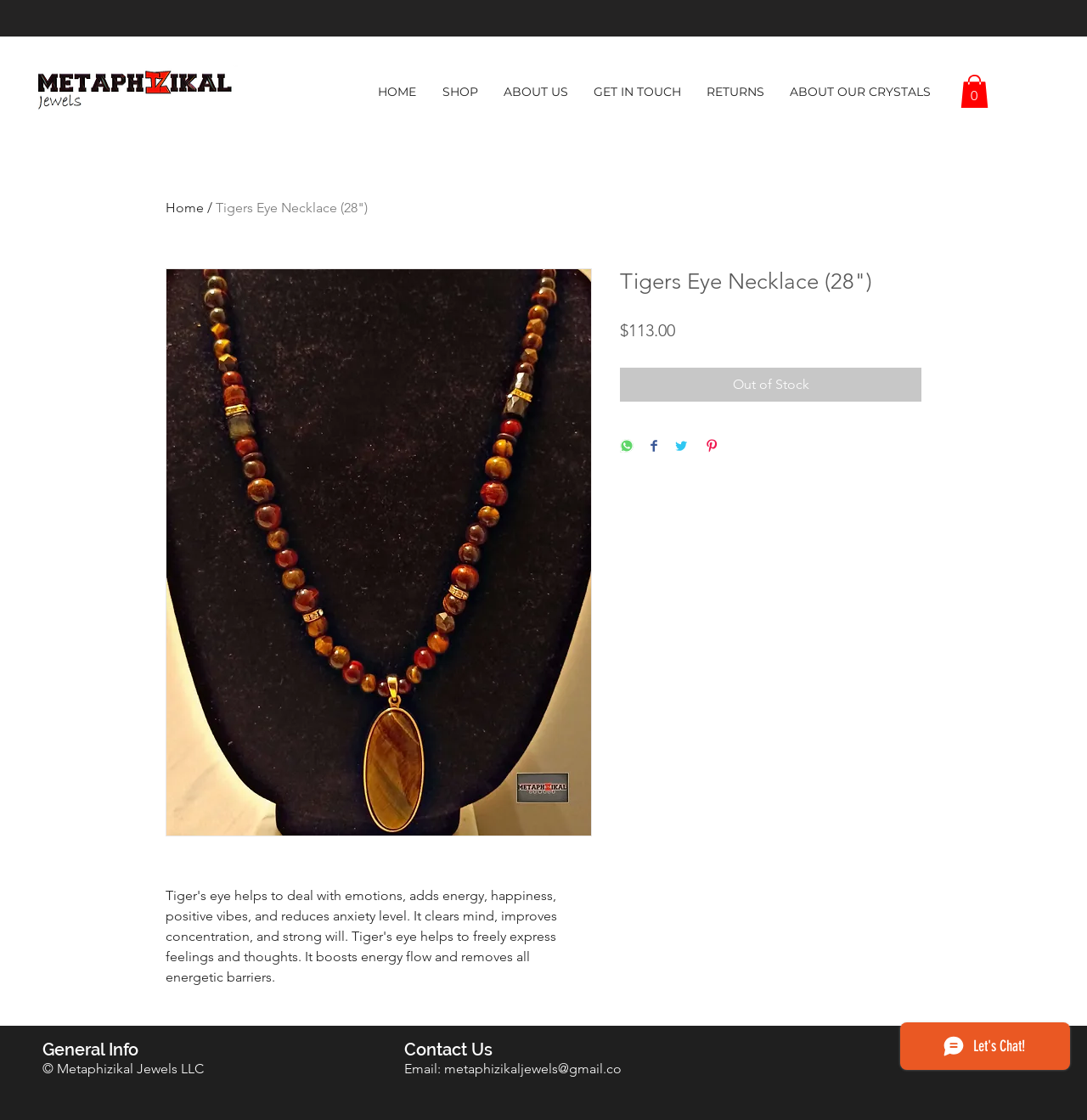Construct a comprehensive caption that outlines the webpage's structure and content.

This webpage is about a Tiger's Eye Necklace sold by Metaphizikal Jewels. At the top left corner, there is a logo image of Metaphizikal Jewels. Next to it, there is a navigation menu with links to HOME, SHOP, ABOUT US, GET IN TOUCH, RETURNS, and ABOUT OUR CRYSTALS. On the top right corner, there is a cart button with an icon.

The main content of the page is an article about the Tiger's Eye Necklace. It starts with a breadcrumb navigation showing the path from the home page to the current page. Below it, there is a large image of the necklace. The title of the necklace, "Tigers Eye Necklace (28")", is displayed prominently above the image. The price of the necklace, $113.00, is shown below the title.

Below the price, there are several buttons to share the product on social media platforms, including WhatsApp, Facebook, Twitter, and Pinterest. However, the "Add to Cart" button is currently out of stock and disabled.

At the bottom of the page, there is a chat iframe from Wix Chat. Below it, there are three columns of information: General Info, a copyright notice, and Contact Us information, including an email address.

The webpage also provides a brief description of the benefits of Tiger's Eye, mentioning that it helps to deal with emotions, adds energy and happiness, and reduces anxiety levels. It also clears the mind, improves concentration, and strengthens willpower.